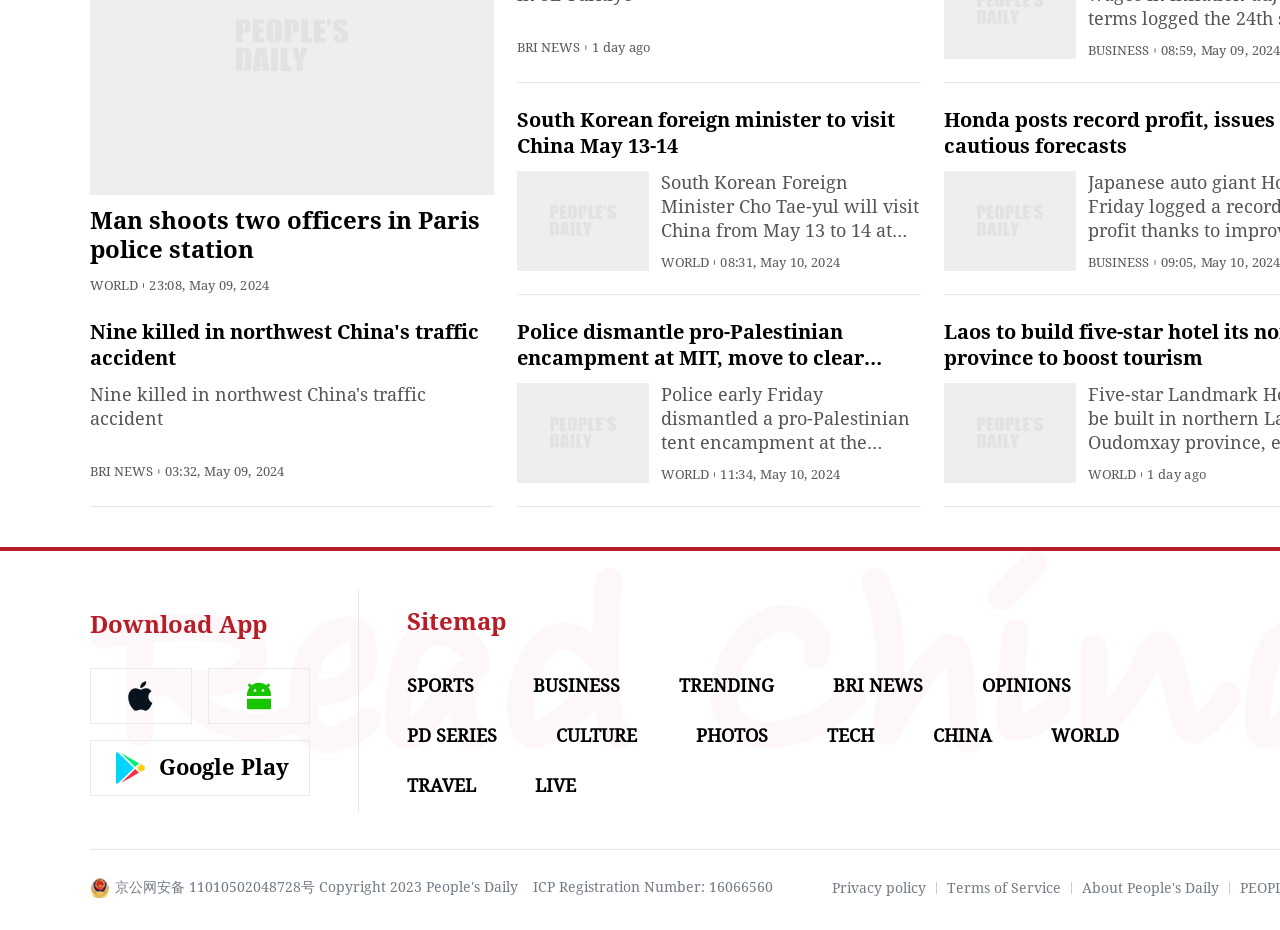Using the element description: "Stamp Duty Calculator", determine the bounding box coordinates. The coordinates should be in the format [left, top, right, bottom], with values between 0 and 1.

None